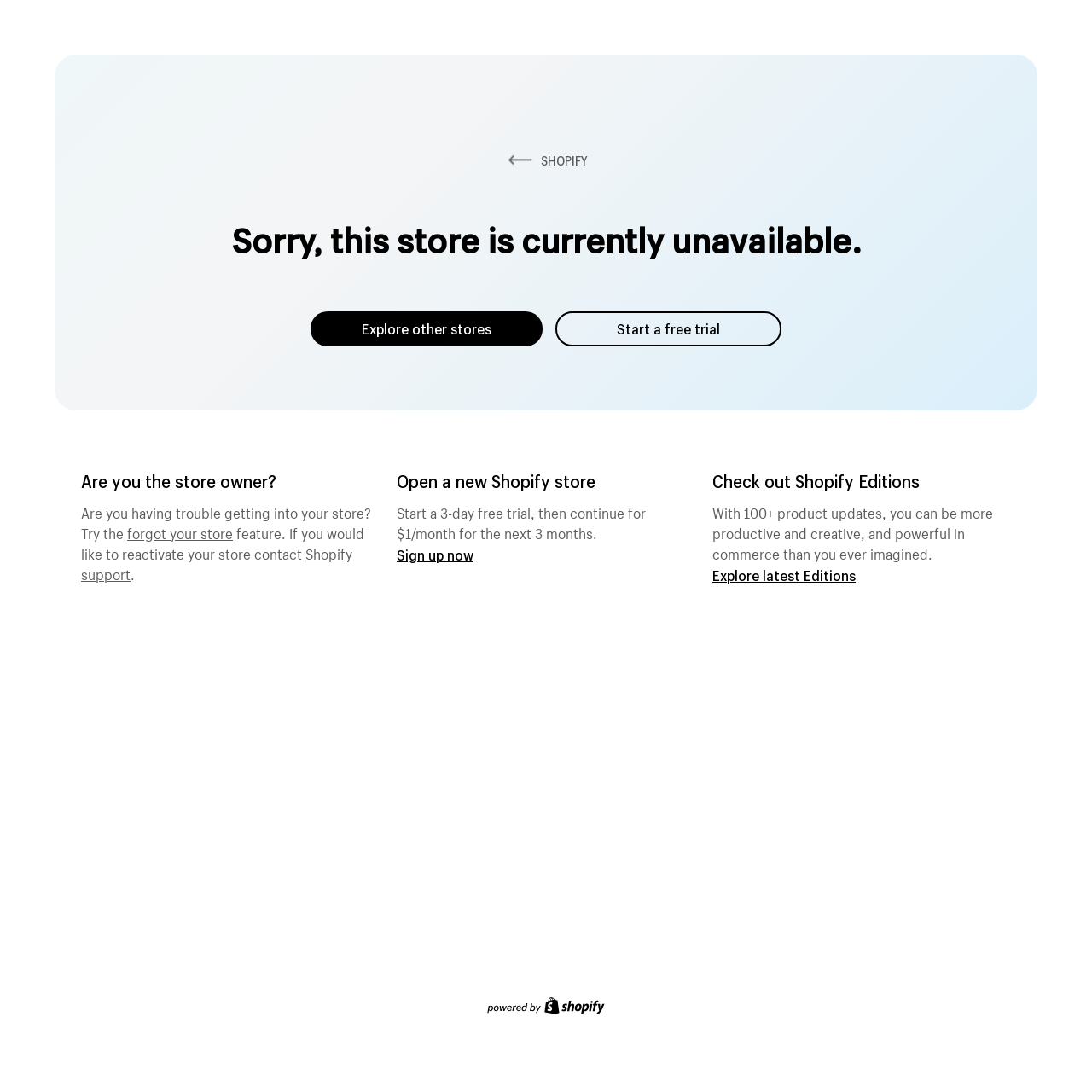Please answer the following question using a single word or phrase: 
What is the alternative action for store owners who are having trouble getting into their store?

Contact Shopify support